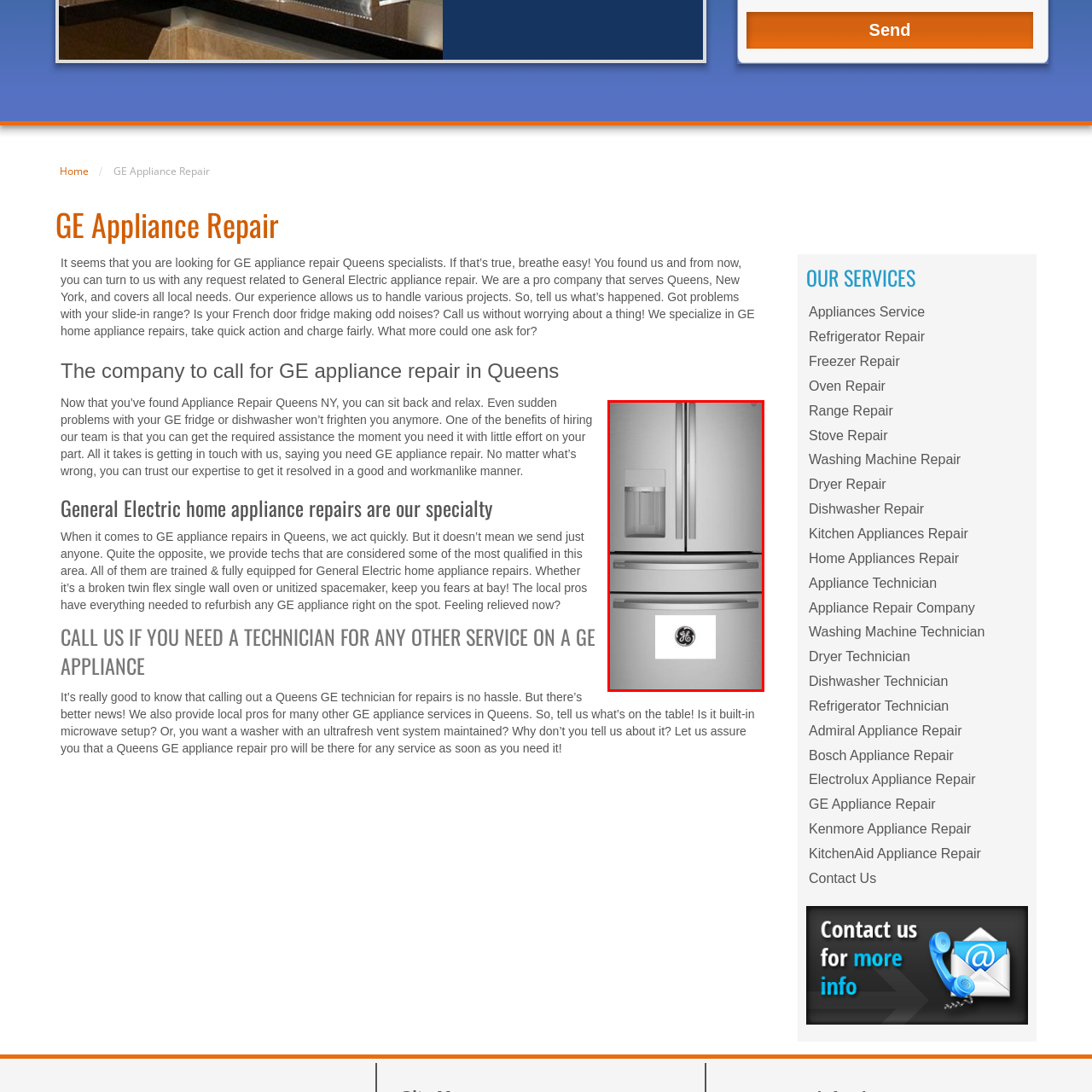Detail the scene within the red-bordered box in the image, including all relevant features and actions.

This image features a sleek, modern GE refrigerator characterized by its stainless steel finish and double doors. The appliance showcases a built-in water dispenser, highlighting its functionality and convenience. Prominently displayed on the front is the iconic GE logo, symbolizing reliability and quality in home appliances. This refrigerator is part of the GE appliance repair services offered specifically in Queens, New York, where customers can rely on professional technicians for any necessary repairs or maintenance. The image reflects the high-standard design and practical features of General Electric appliances, making them a popular choice for households.